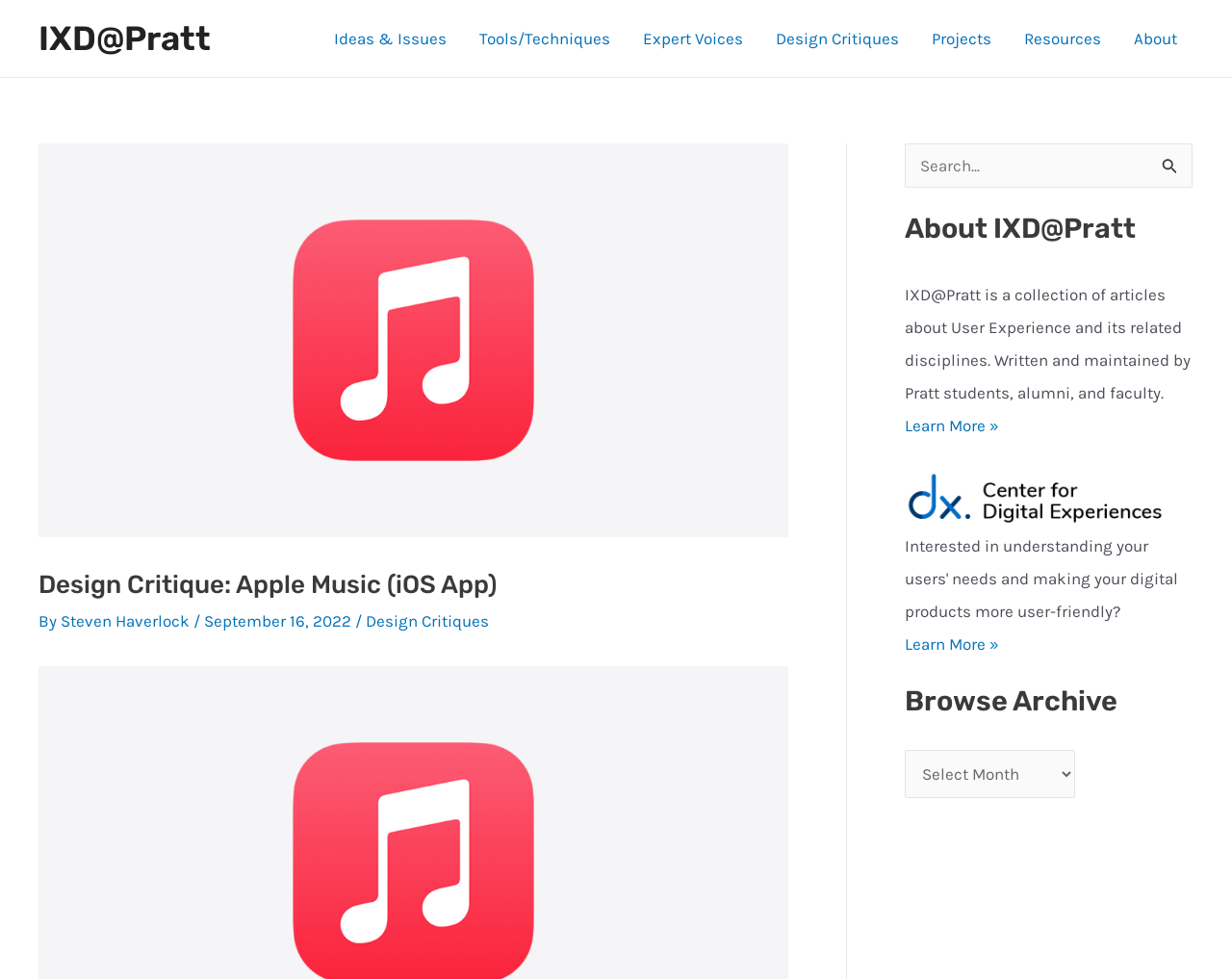What is the topic of the current article?
Based on the visual content, answer with a single word or a brief phrase.

Apple Music (iOS App)